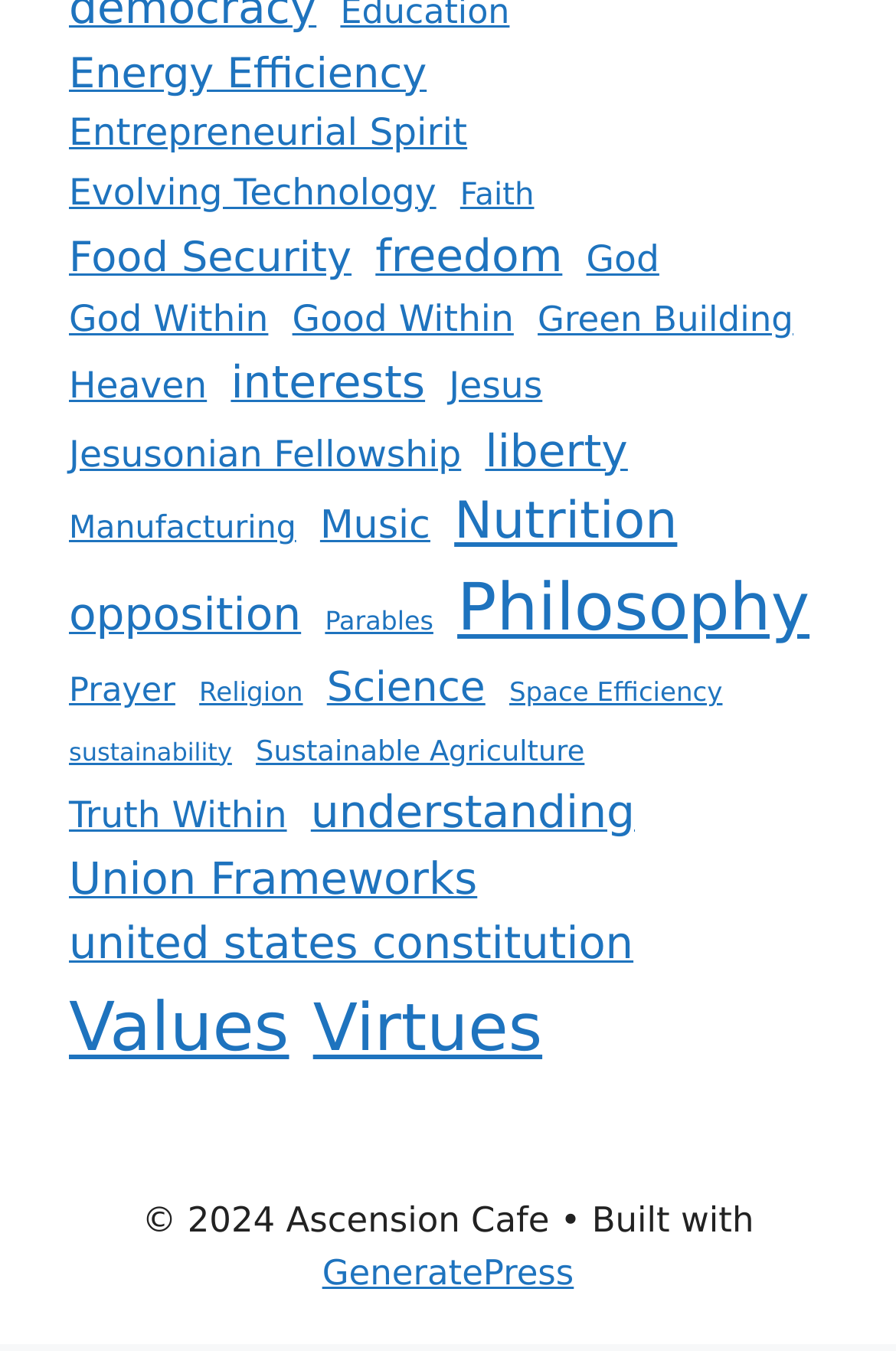How many items are there under the 'Nutrition' topic?
By examining the image, provide a one-word or phrase answer.

102